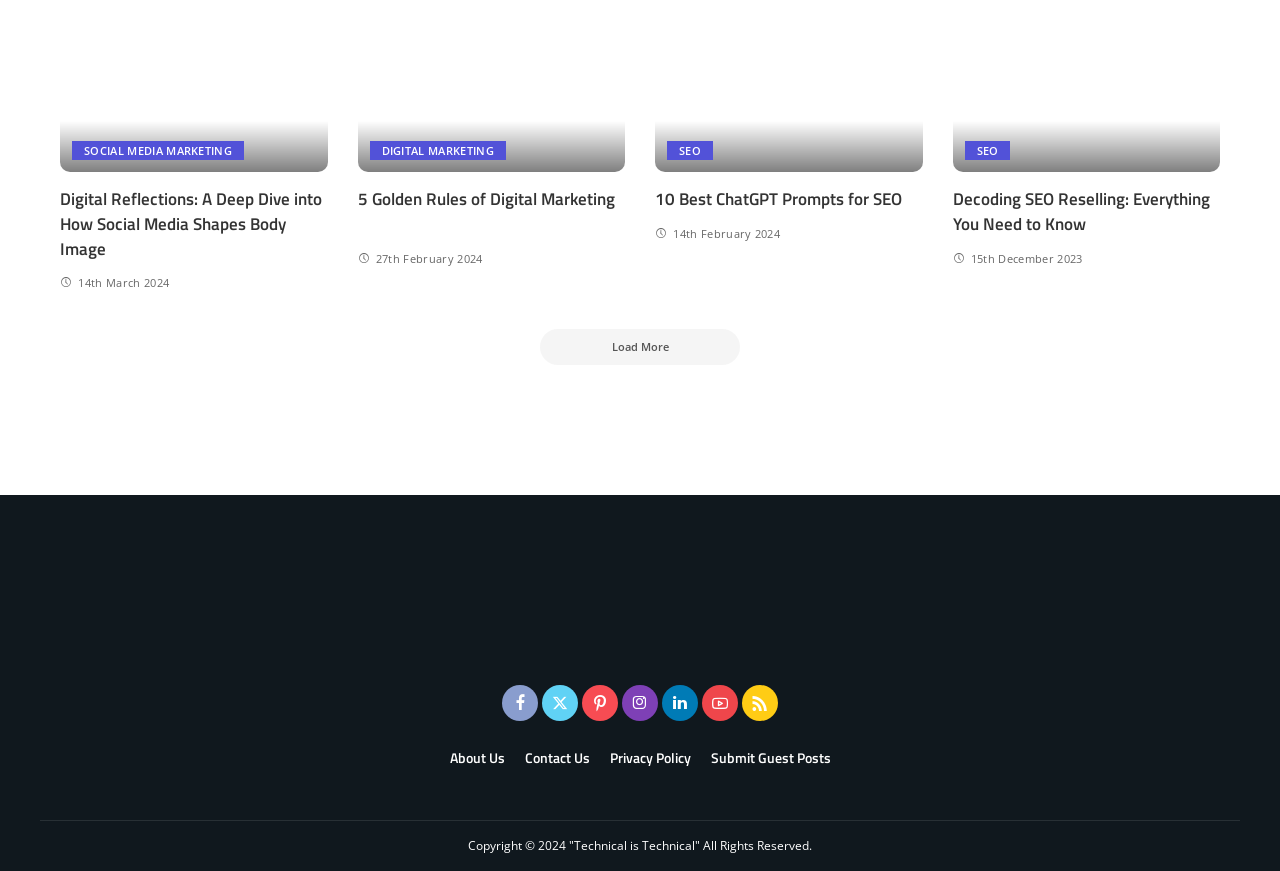Select the bounding box coordinates of the element I need to click to carry out the following instruction: "Click on EVENTS".

None